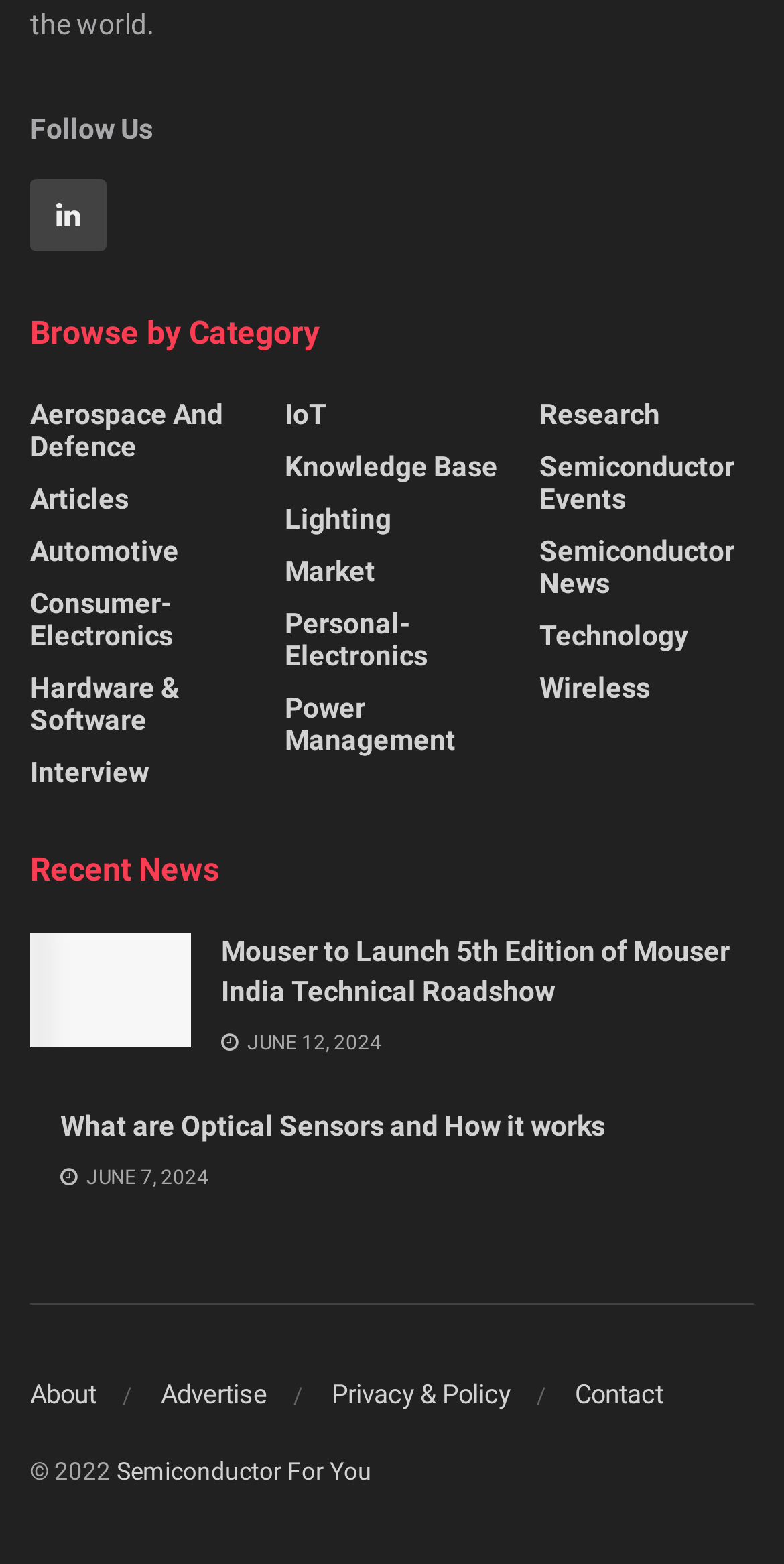Provide a single word or phrase to answer the given question: 
What is the copyright year of the website?

2022